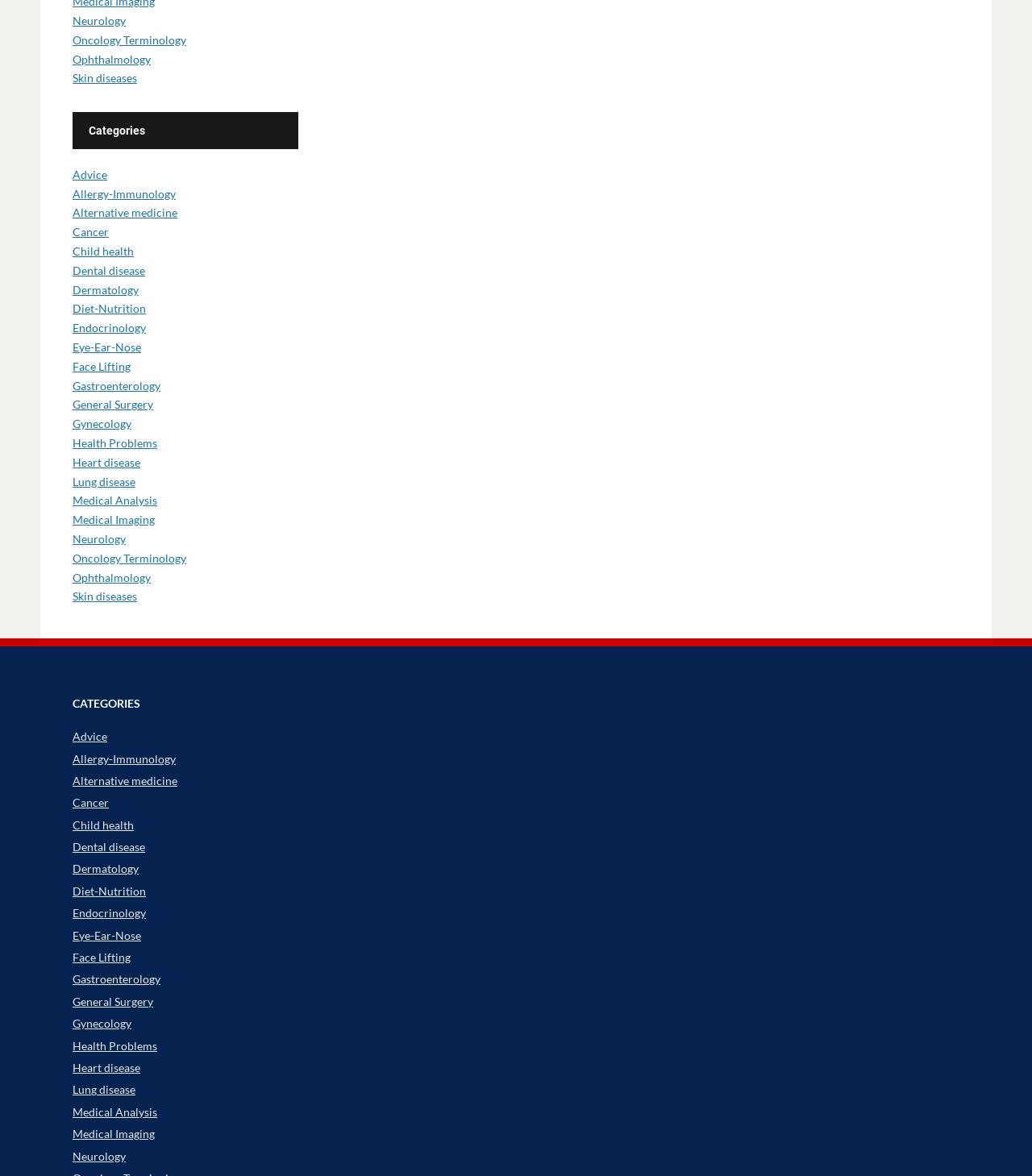Locate the bounding box coordinates of the element you need to click to accomplish the task described by this instruction: "Go to Cancer".

[0.07, 0.191, 0.105, 0.203]